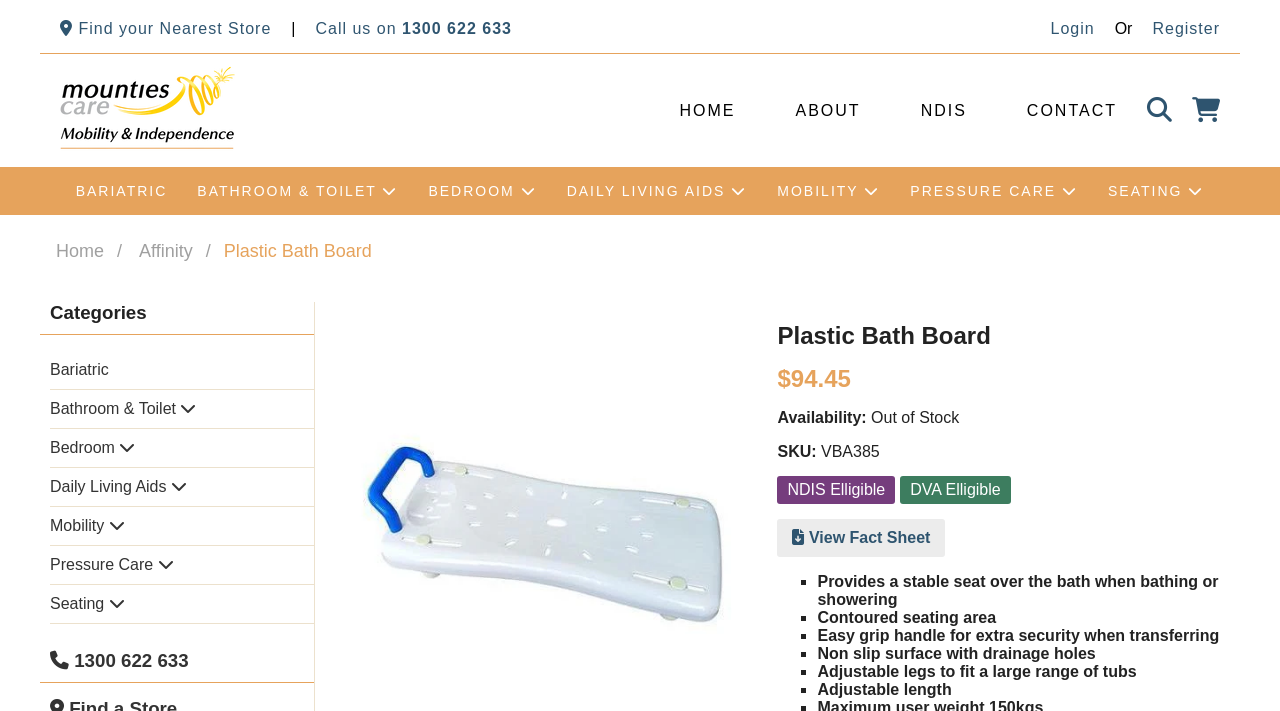Please specify the coordinates of the bounding box for the element that should be clicked to carry out this instruction: "View Bathroom & Toilet products". The coordinates must be four float numbers between 0 and 1, formatted as [left, top, right, bottom].

[0.154, 0.257, 0.311, 0.28]